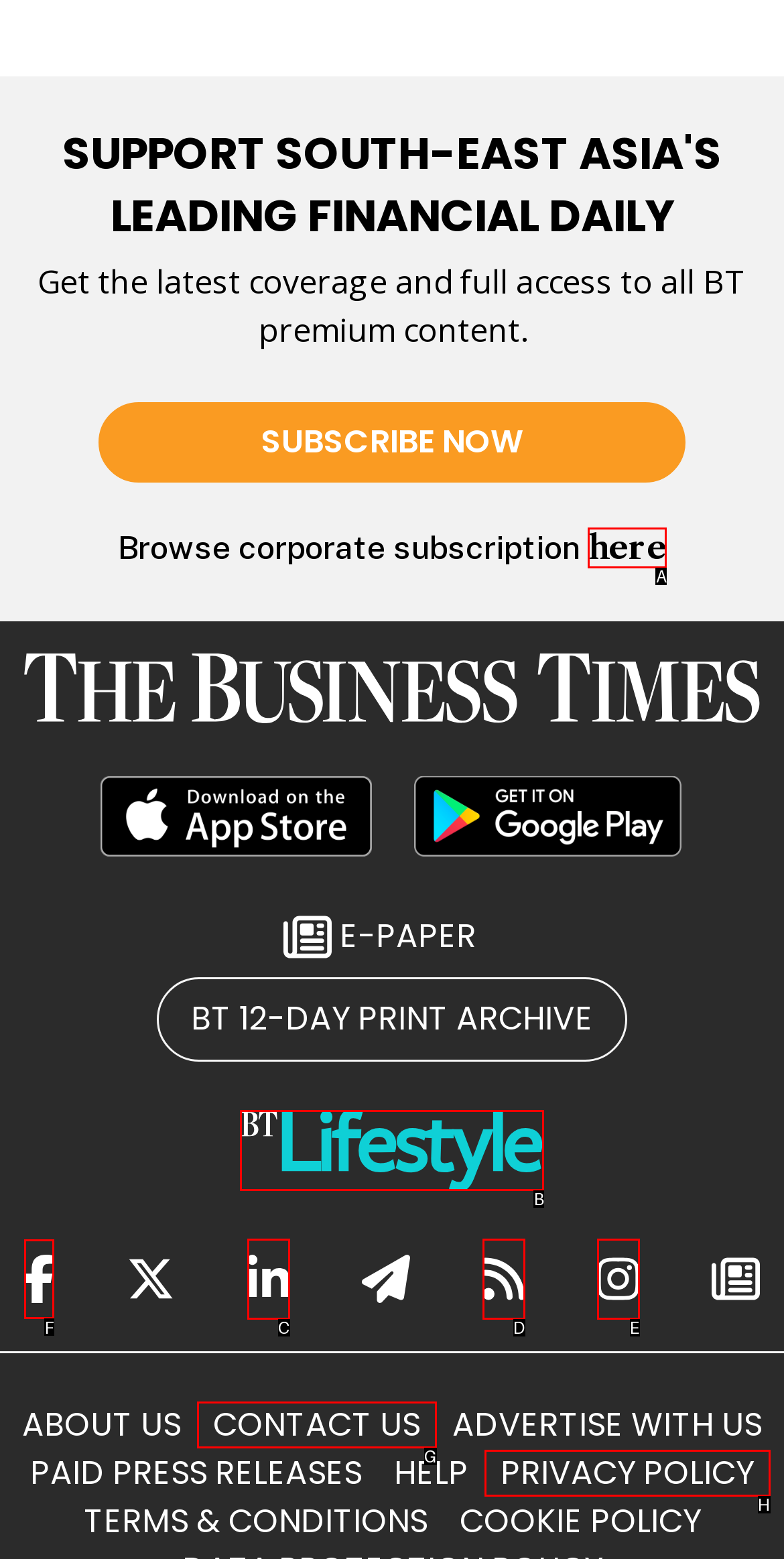From the available options, which lettered element should I click to complete this task: Share on Facebook?

F